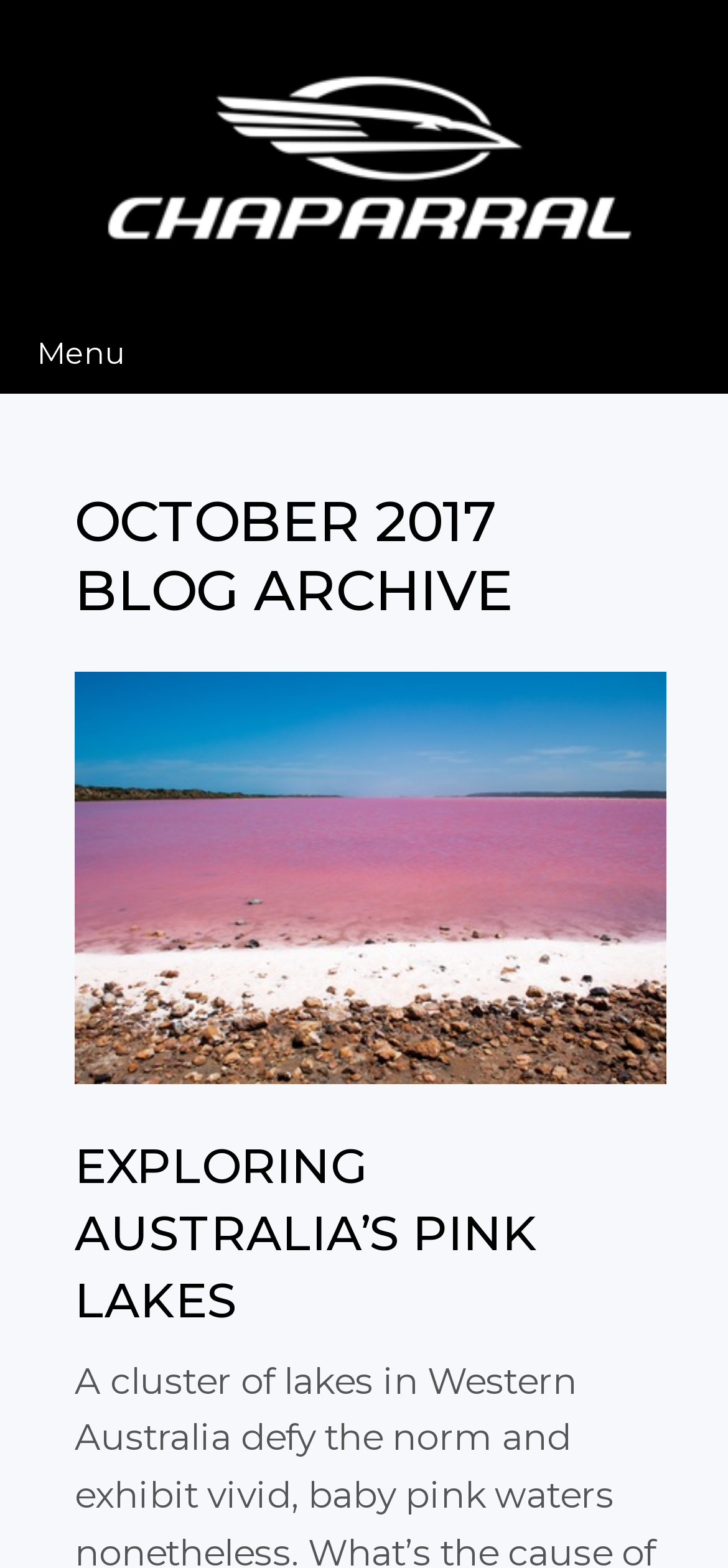Locate the bounding box of the UI element based on this description: "Exploring Australia’s Pink Lakes". Provide four float numbers between 0 and 1 as [left, top, right, bottom].

[0.103, 0.722, 0.915, 0.862]